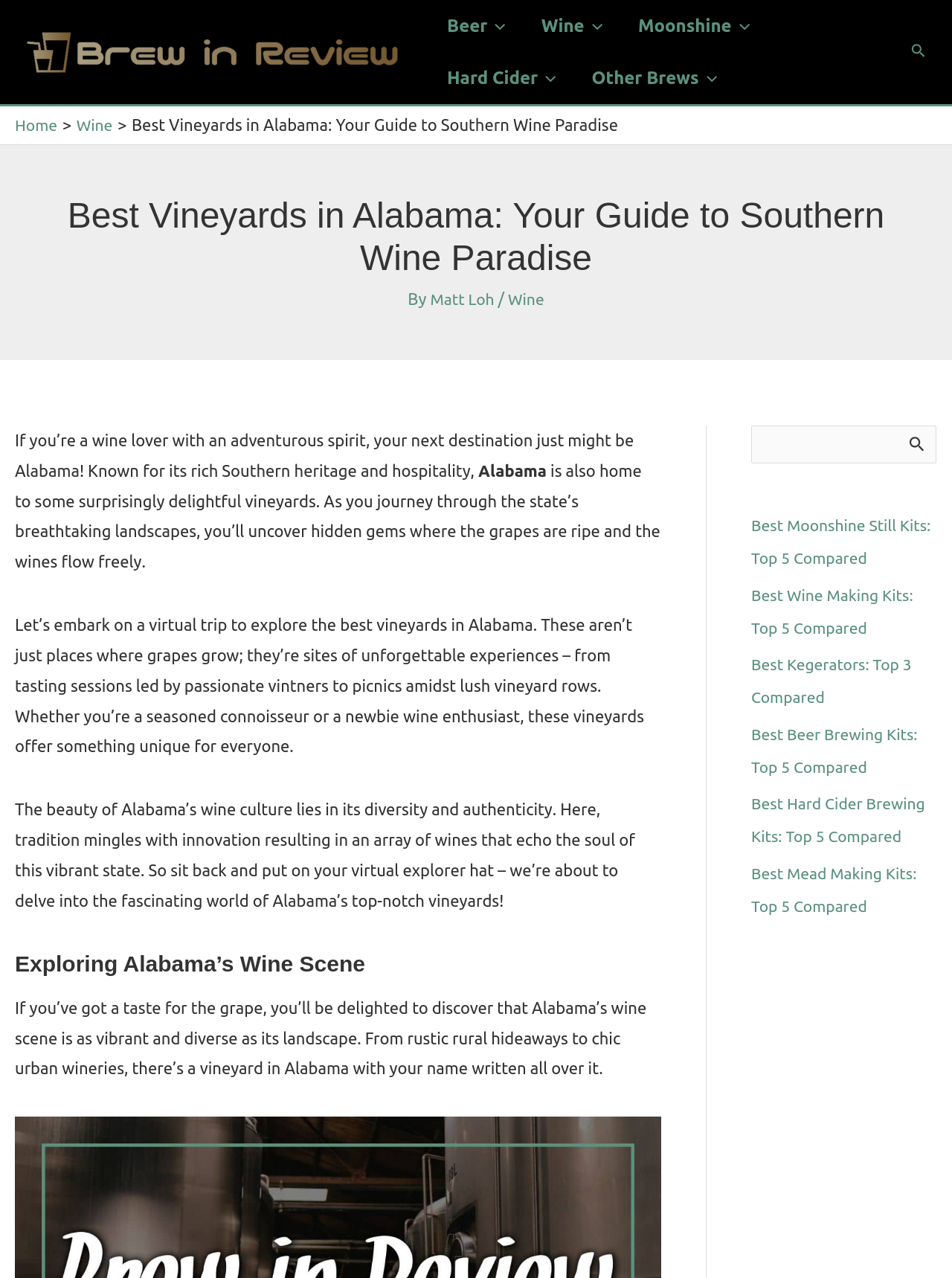Could you specify the bounding box coordinates for the clickable section to complete the following instruction: "Click the 'Moonshine Menu Toggle' button"?

[0.652, 0.0, 0.806, 0.041]